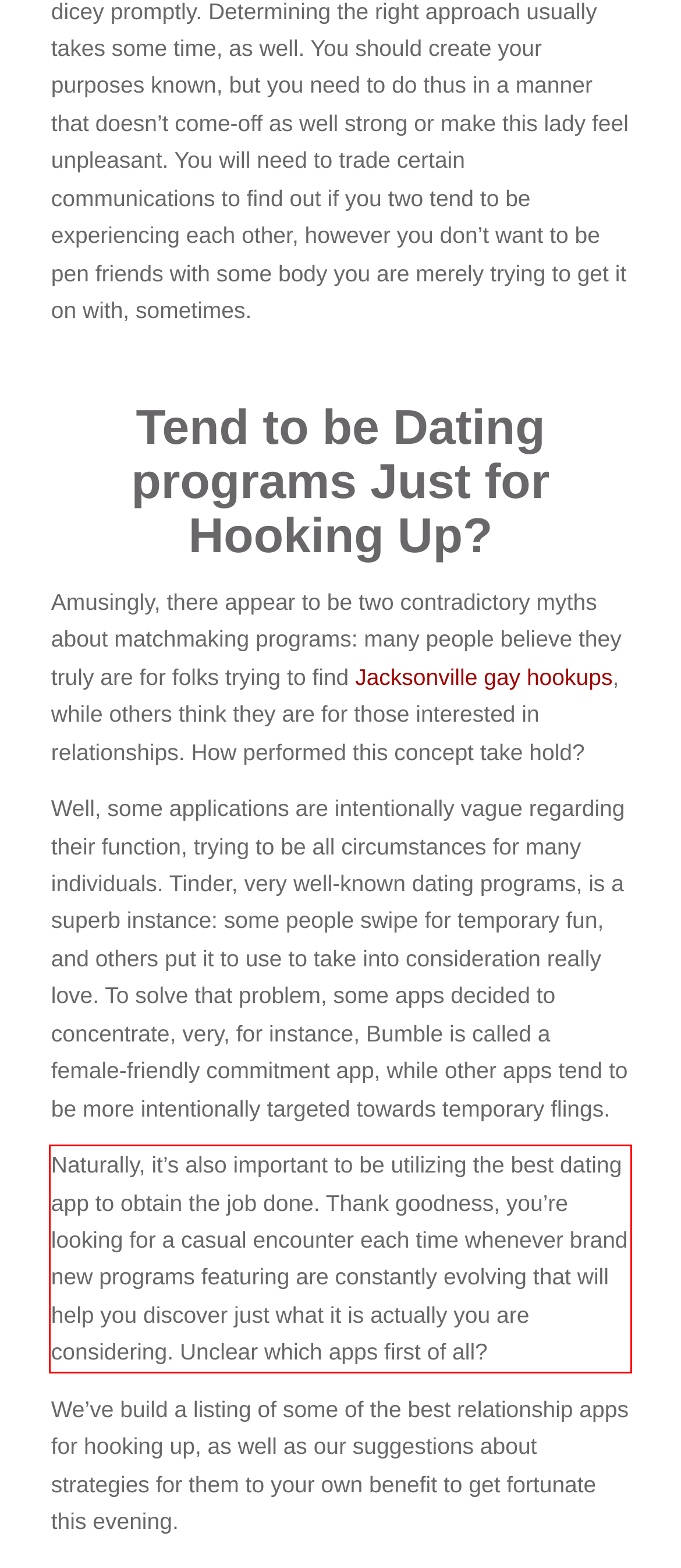Identify and transcribe the text content enclosed by the red bounding box in the given screenshot.

Naturally, it’s also important to be utilizing the best dating app to obtain the job done. Thank goodness, you’re looking for a casual encounter each time whenever brand new programs featuring are constantly evolving that will help you discover just what it is actually you are considering. Unclear which apps first of all?